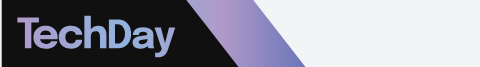Answer the following in one word or a short phrase: 
What is the range of colors in the gradient of the logo?

deep blue to soft lavender